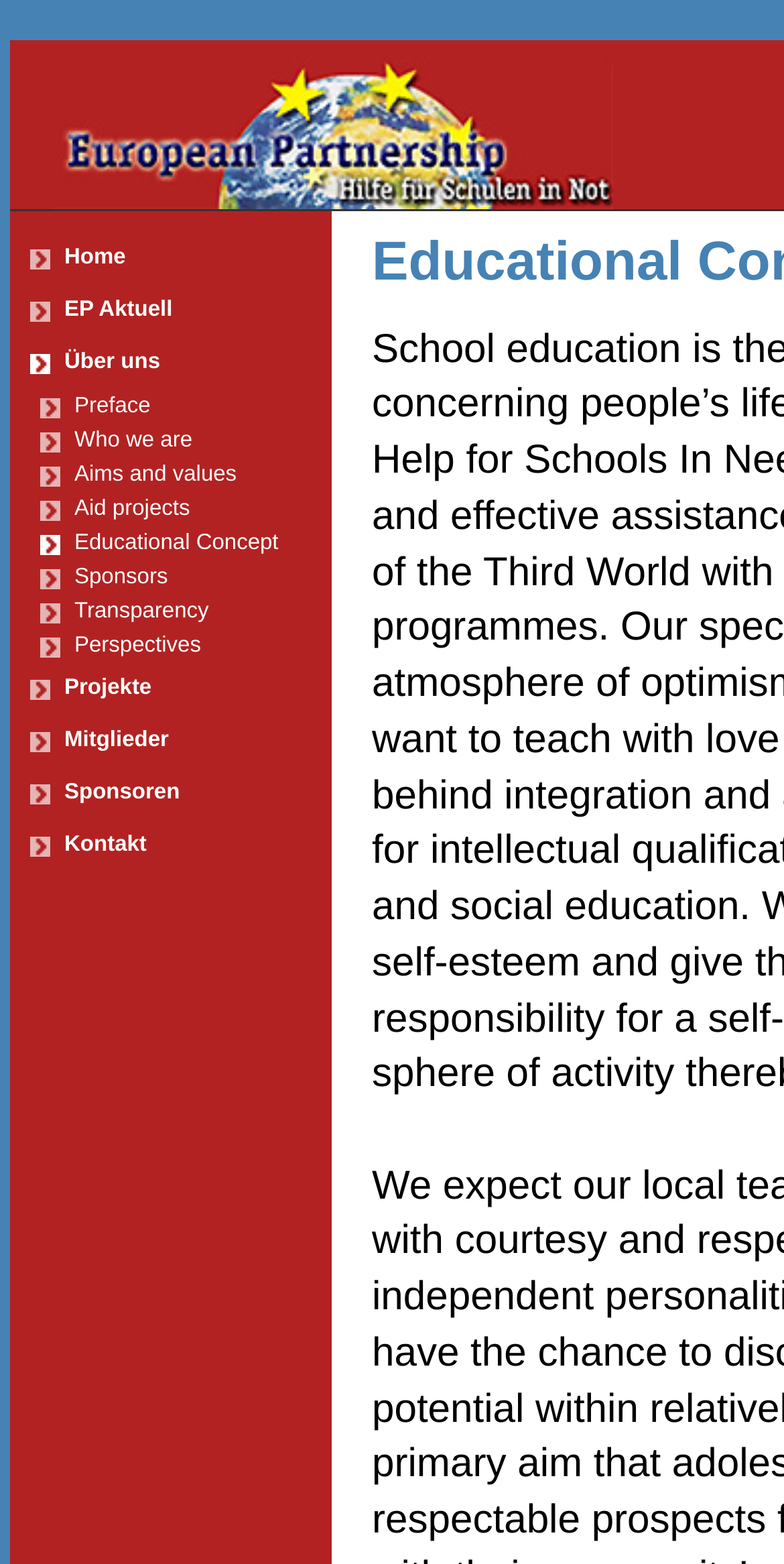Summarize the webpage with a detailed and informative caption.

The webpage is about the European Partnership, specifically focusing on helping schools in need. At the top-left corner, there is a "home" image. Below it, there is a layout table cell containing another image. 

To the right of these images, there is a layout table with two rows. The first row contains a table cell with a list of links, including "Home", "EP Aktuell", "Über uns", and others. These links are positioned horizontally, with "Home" on the left and "Kontakt" on the right. 

Below this row, there is another table row with a single table cell containing a non-breaking space character. This cell takes up the same width as the cell above it. 

There are no visible paragraphs or blocks of text on the webpage, but the links provided give an idea of the content and structure of the website. The overall layout is organized, with elements positioned in a logical and easy-to-follow manner.